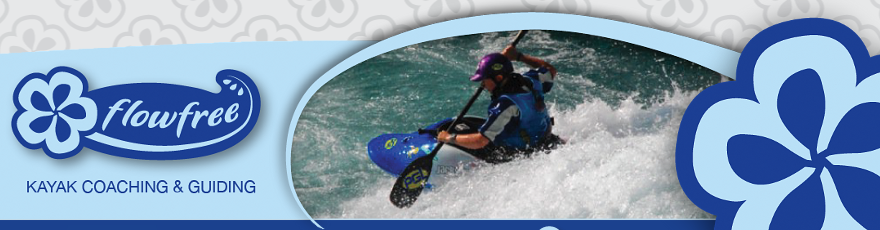Generate an elaborate caption for the given image.

The image features a captivating banner for FlowFree Coaching, showcasing dynamic kayak coaching and guiding services. A kayaker is prominently displayed, expertly navigating through vibrant, turbulent waters, illustrating the thrill and excitement of white-water paddling. The background is adorned with a soothing blue palette that complements the action, while floral motifs add a playful touch. Boldly presented in the foreground, the text "flowfree" is accompanied by the tagline "KAYAK COACHING & GUIDING," emphasizing the organization’s focus on enhancing paddling skills and confidence. This visually appealing design captures the essence of adventure and skill development in kayaking, inviting enthusiasts to engage with the FlowFree brand.